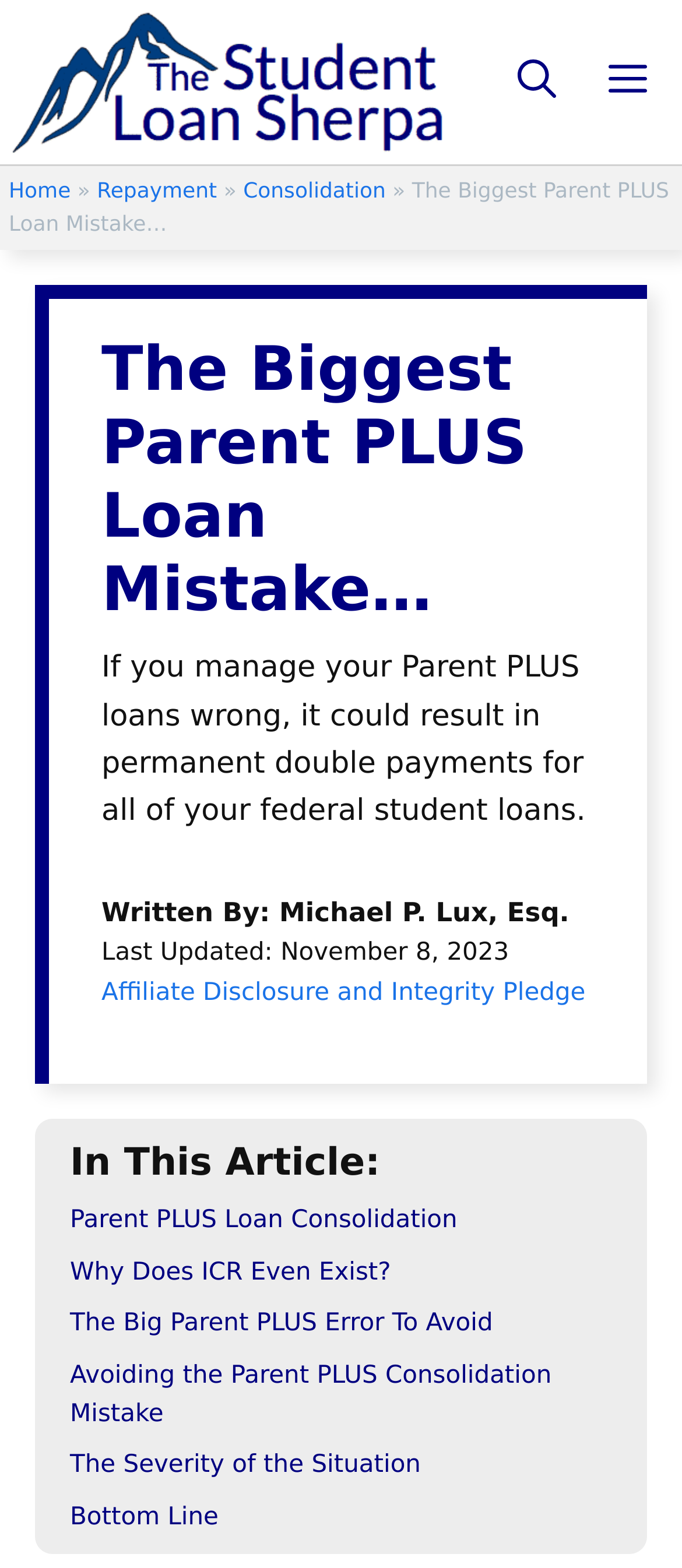Find the bounding box coordinates for the HTML element specified by: "Consolidation".

[0.357, 0.114, 0.566, 0.129]